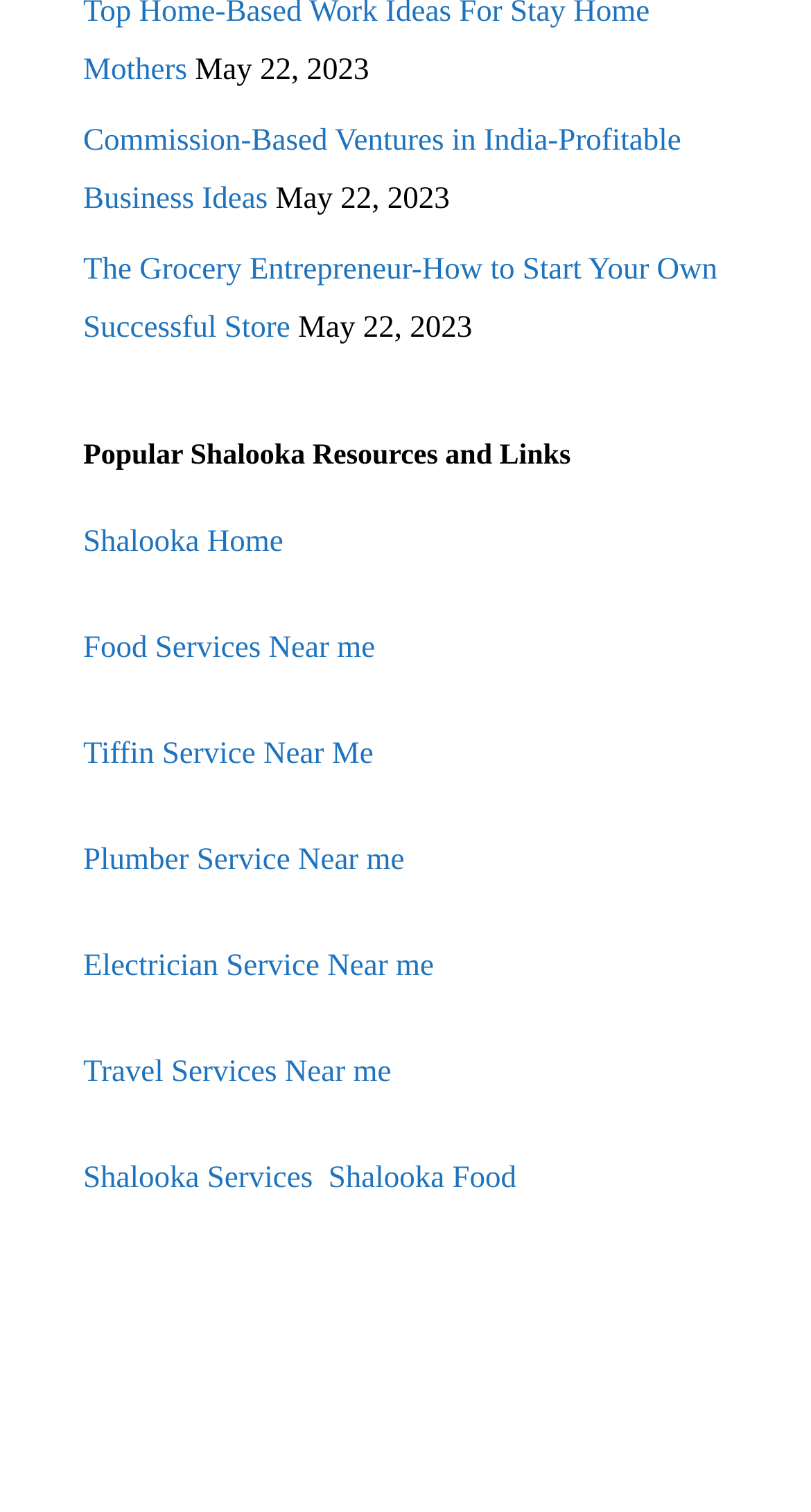Answer in one word or a short phrase: 
What services are offered near me?

Food, Tiffin, Plumber, Electrician, Travel